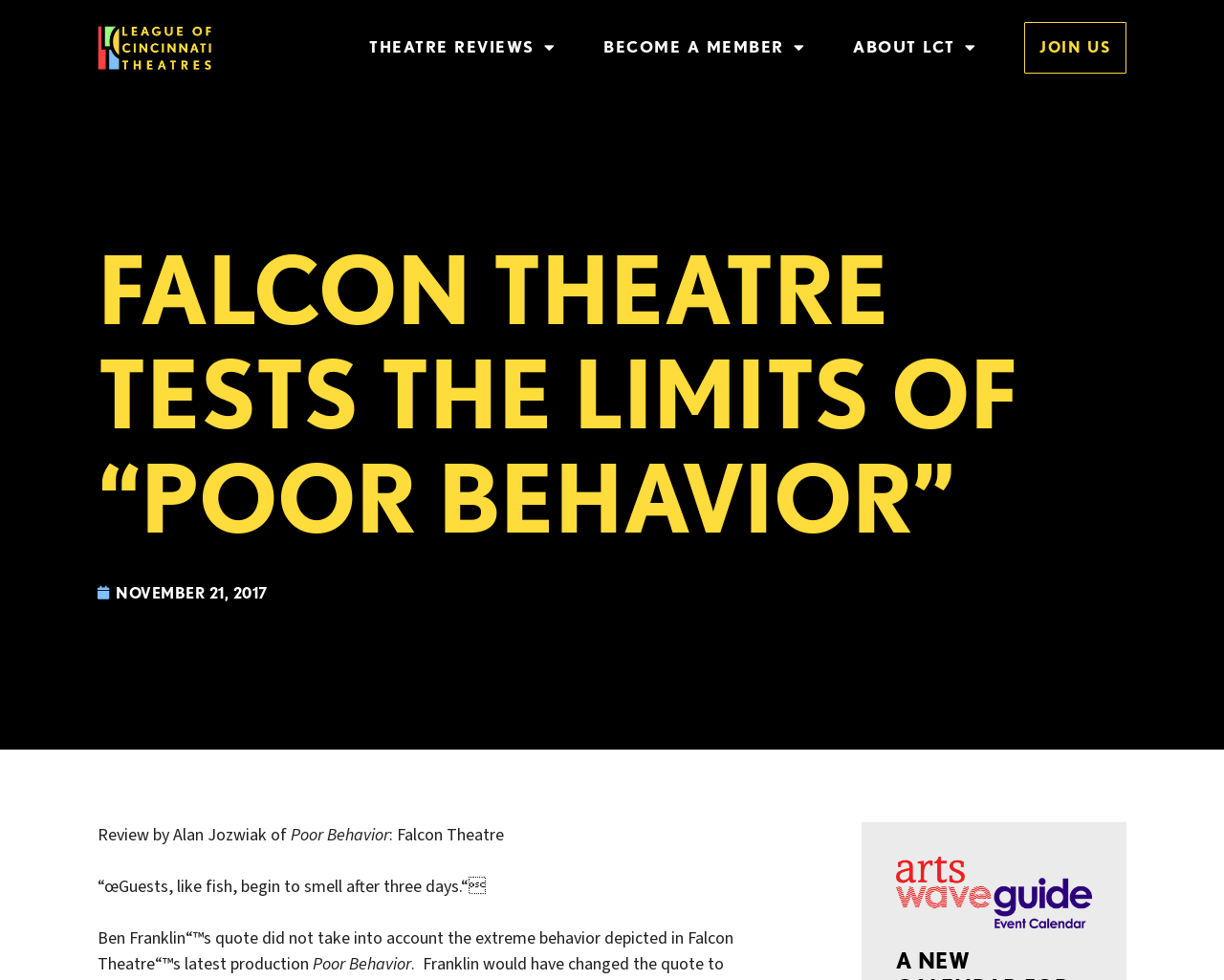Refer to the image and provide an in-depth answer to the question: 
What is the title of the play being reviewed?

The answer can be found in the StaticText elements with the text 'Poor Behavior' which appears twice in the review.